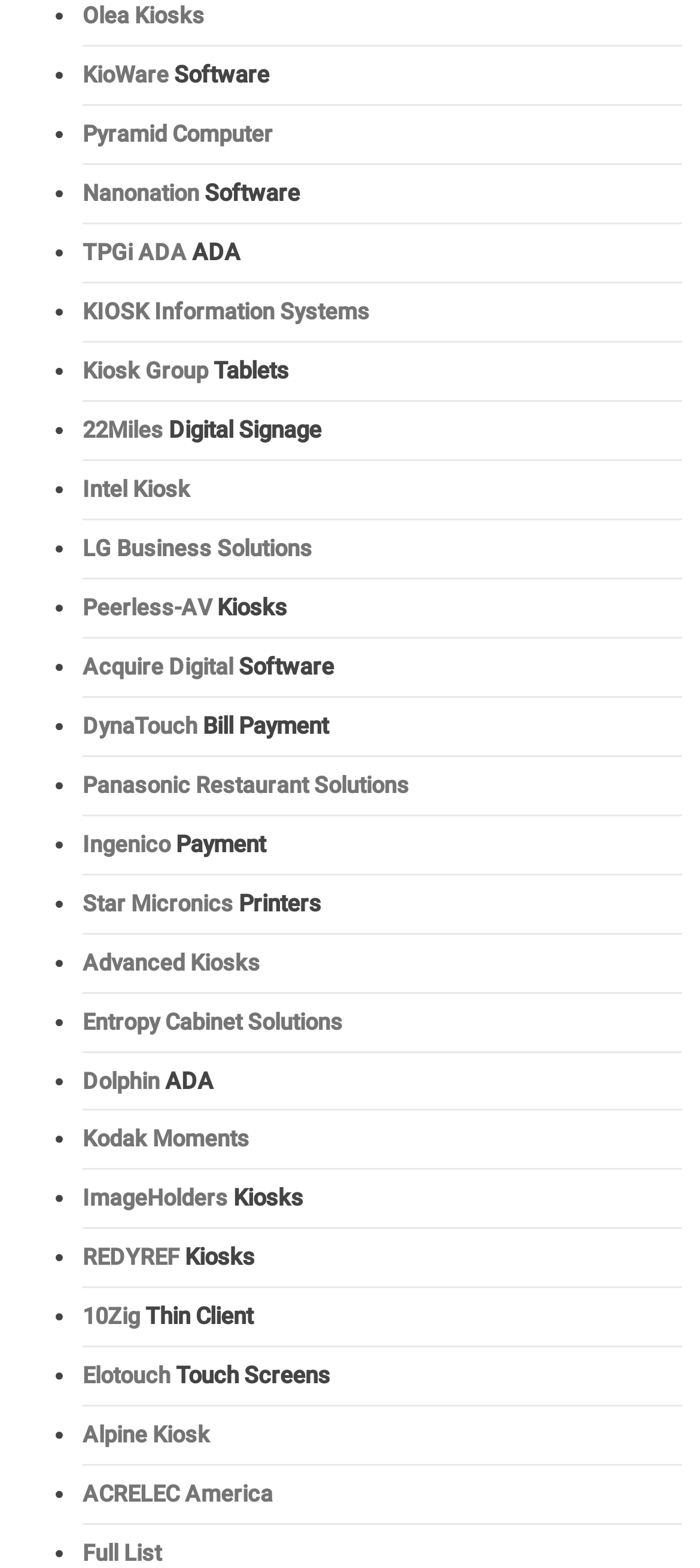Please locate the bounding box coordinates of the element that should be clicked to achieve the given instruction: "Visit KioWare".

[0.118, 0.039, 0.241, 0.056]